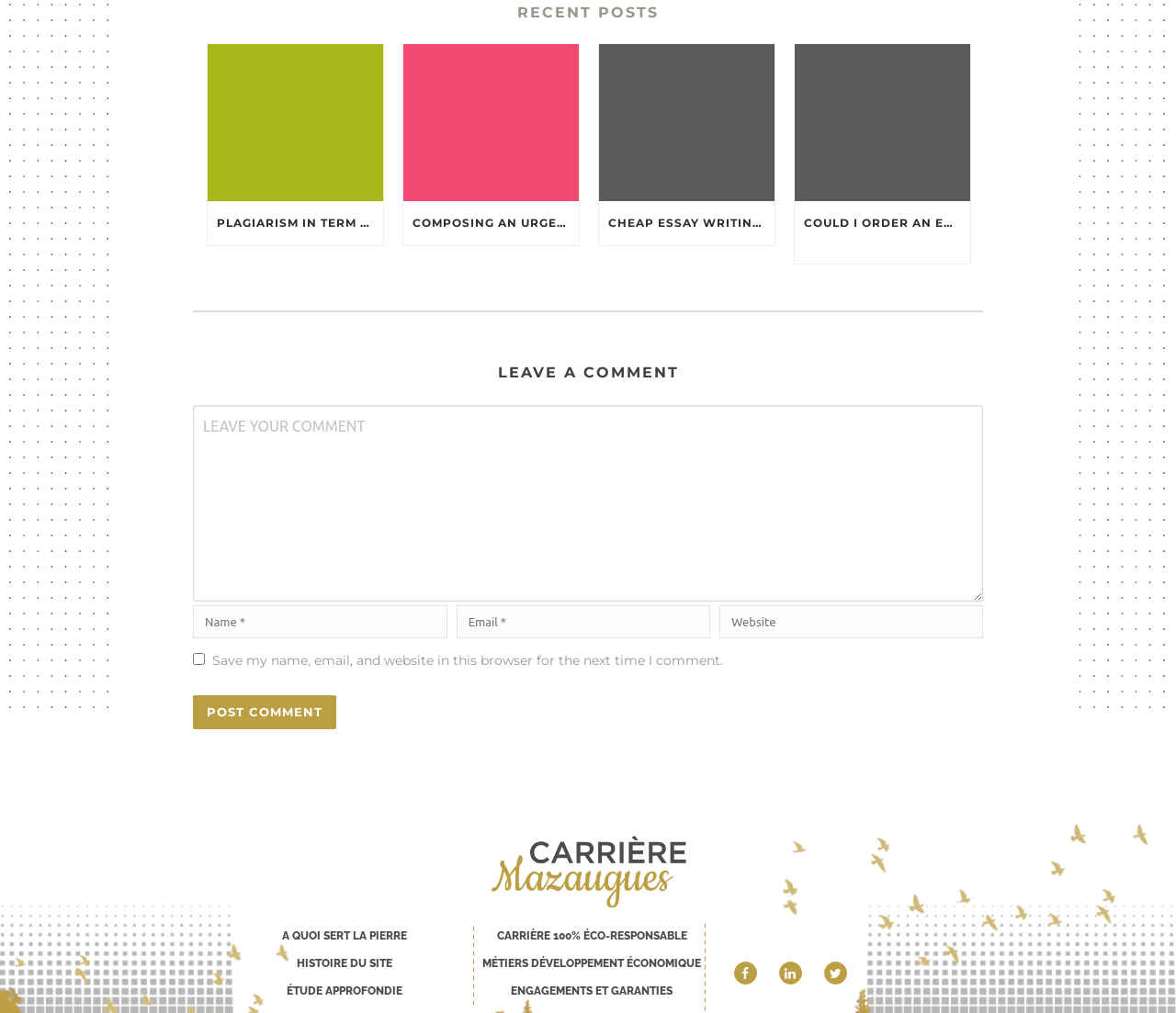Answer the following in one word or a short phrase: 
What is the function of the checkbox 'Save my name, email, and website in this browser for the next time I comment'?

To save user information